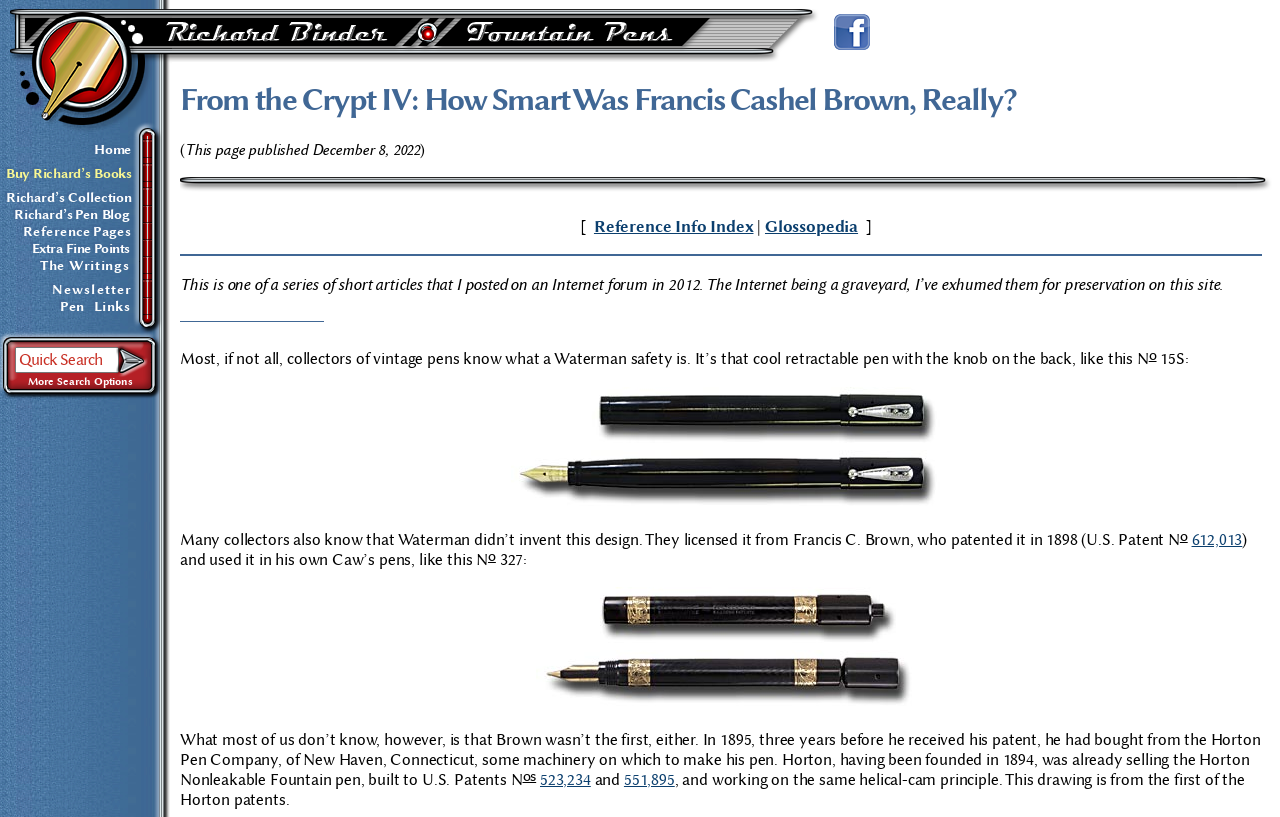Locate the bounding box coordinates of the clickable region necessary to complete the following instruction: "Go to the index of Extra Fine Points columns.". Provide the coordinates in the format of four float numbers between 0 and 1, i.e., [left, top, right, bottom].

[0.025, 0.291, 0.101, 0.316]